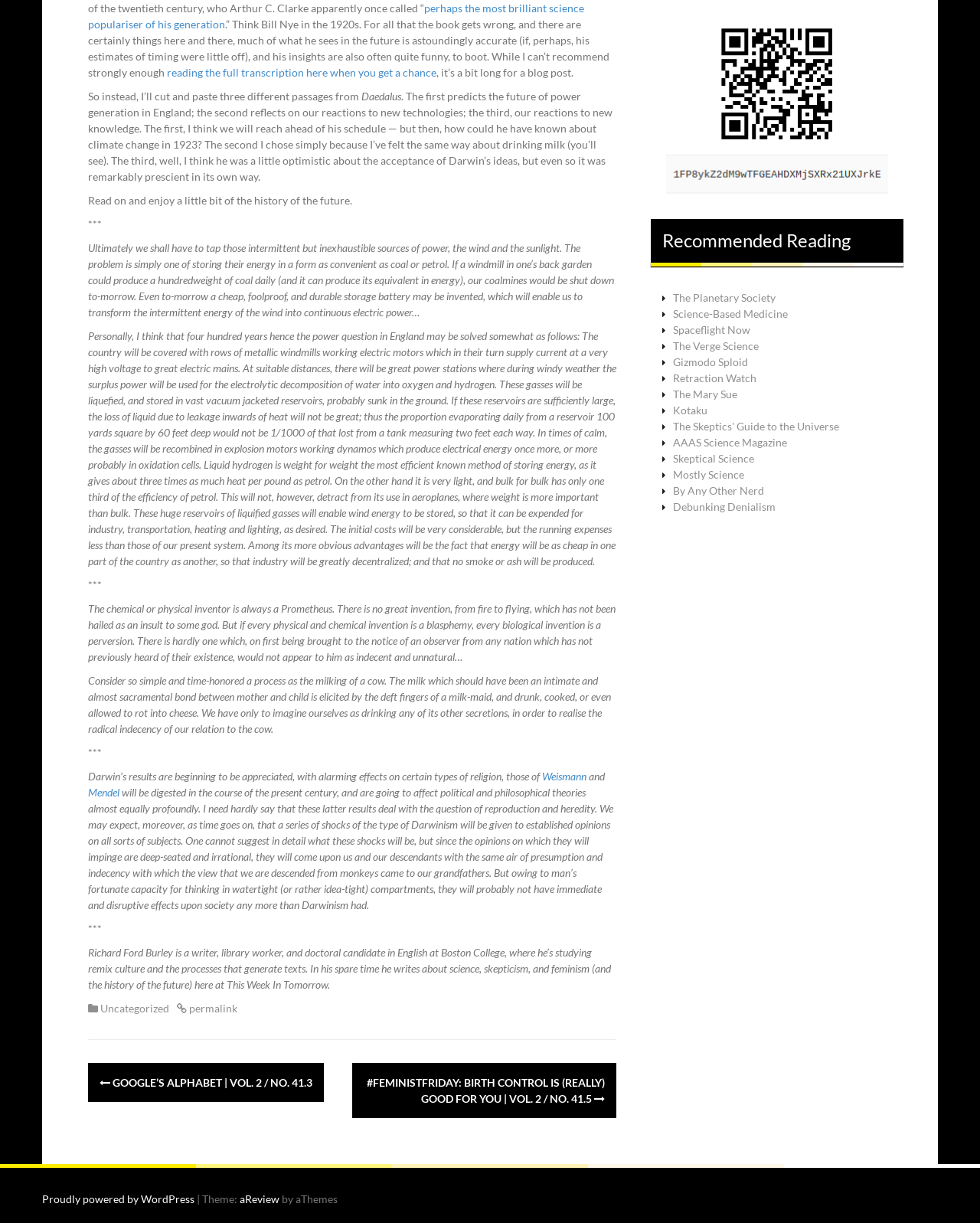Determine the bounding box coordinates in the format (top-left x, top-left y, bottom-right x, bottom-right y). Ensure all values are floating point numbers between 0 and 1. Identify the bounding box of the UI element described by: The Planetary Society

[0.687, 0.238, 0.791, 0.248]